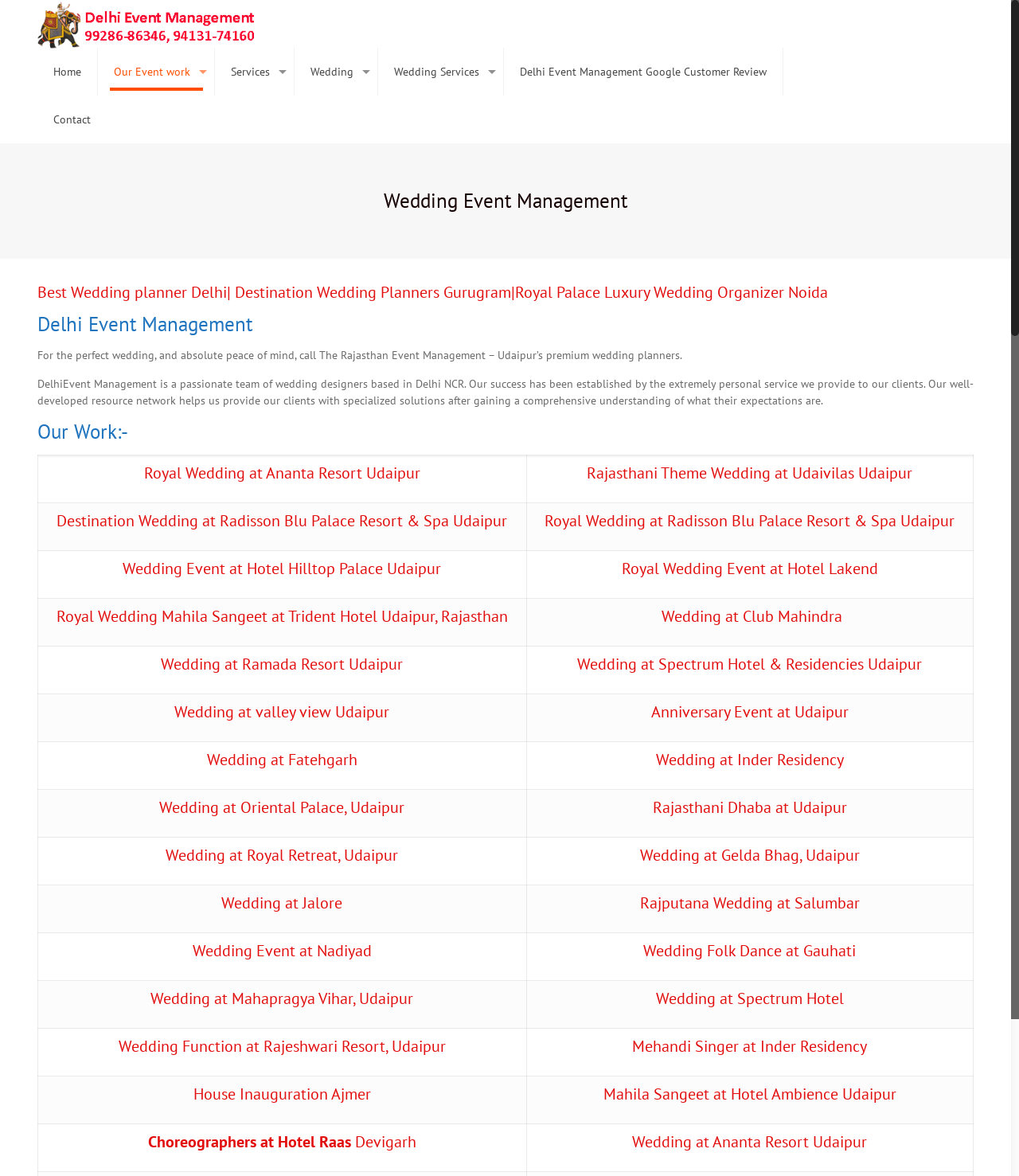Please determine the bounding box coordinates of the element's region to click for the following instruction: "Check 'Delhi Event Management Google Customer Review'".

[0.495, 0.041, 0.769, 0.081]